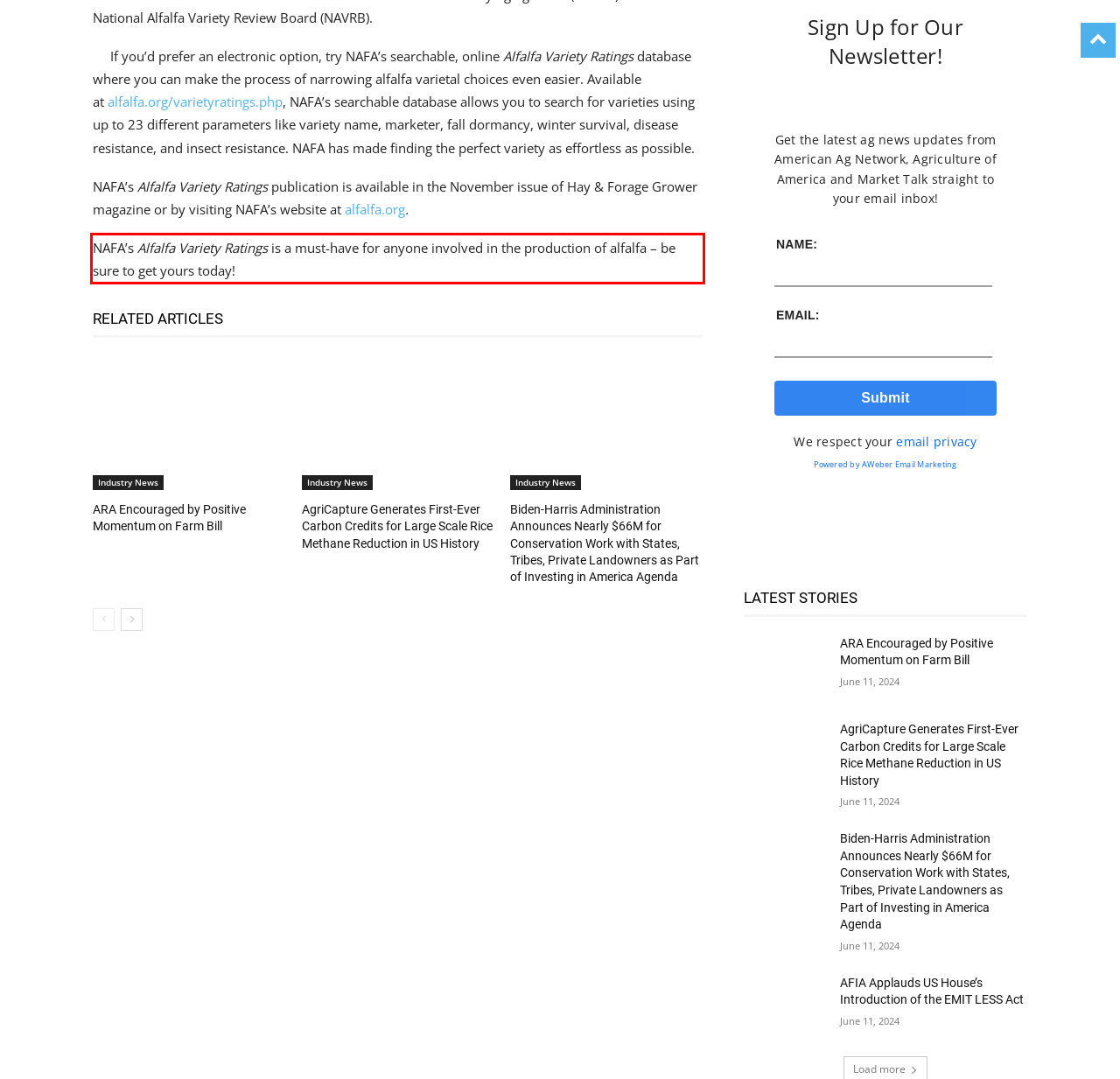You are given a screenshot of a webpage with a UI element highlighted by a red bounding box. Please perform OCR on the text content within this red bounding box.

NAFA’s Alfalfa Variety Ratings is a must-have for anyone involved in the production of alfalfa – be sure to get yours today!